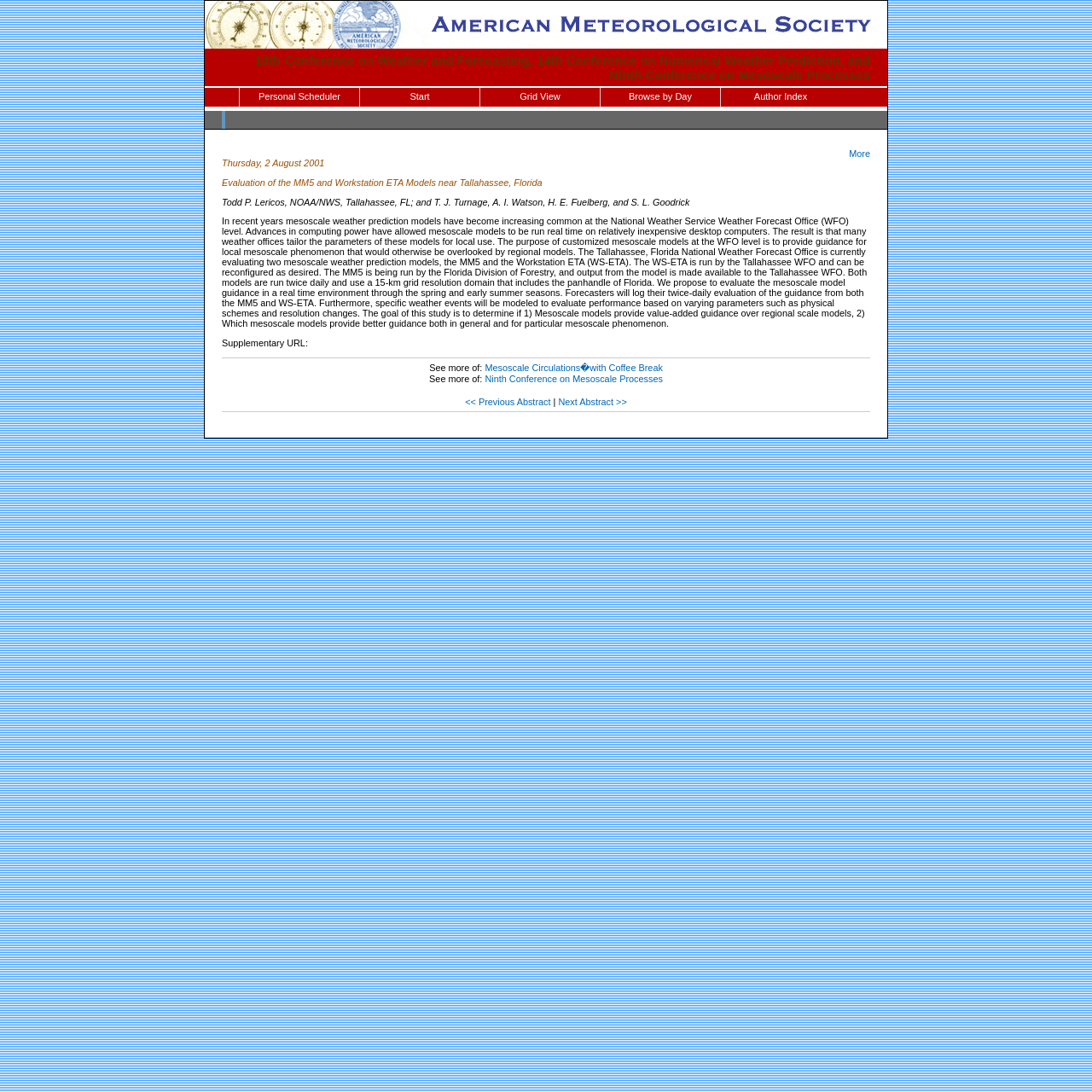Please analyze the image and provide a thorough answer to the question:
What is the purpose of customized mesoscale models?

I found the purpose of customized mesoscale models by looking at the static text element with the bounding box coordinates [0.203, 0.18, 0.794, 0.301], which contains the text describing the purpose of customized mesoscale models. The relevant part of the text is 'The purpose of customized mesoscale models at the WFO level is to provide guidance for local mesoscale phenomenon that would otherwise be overlooked by regional models'.